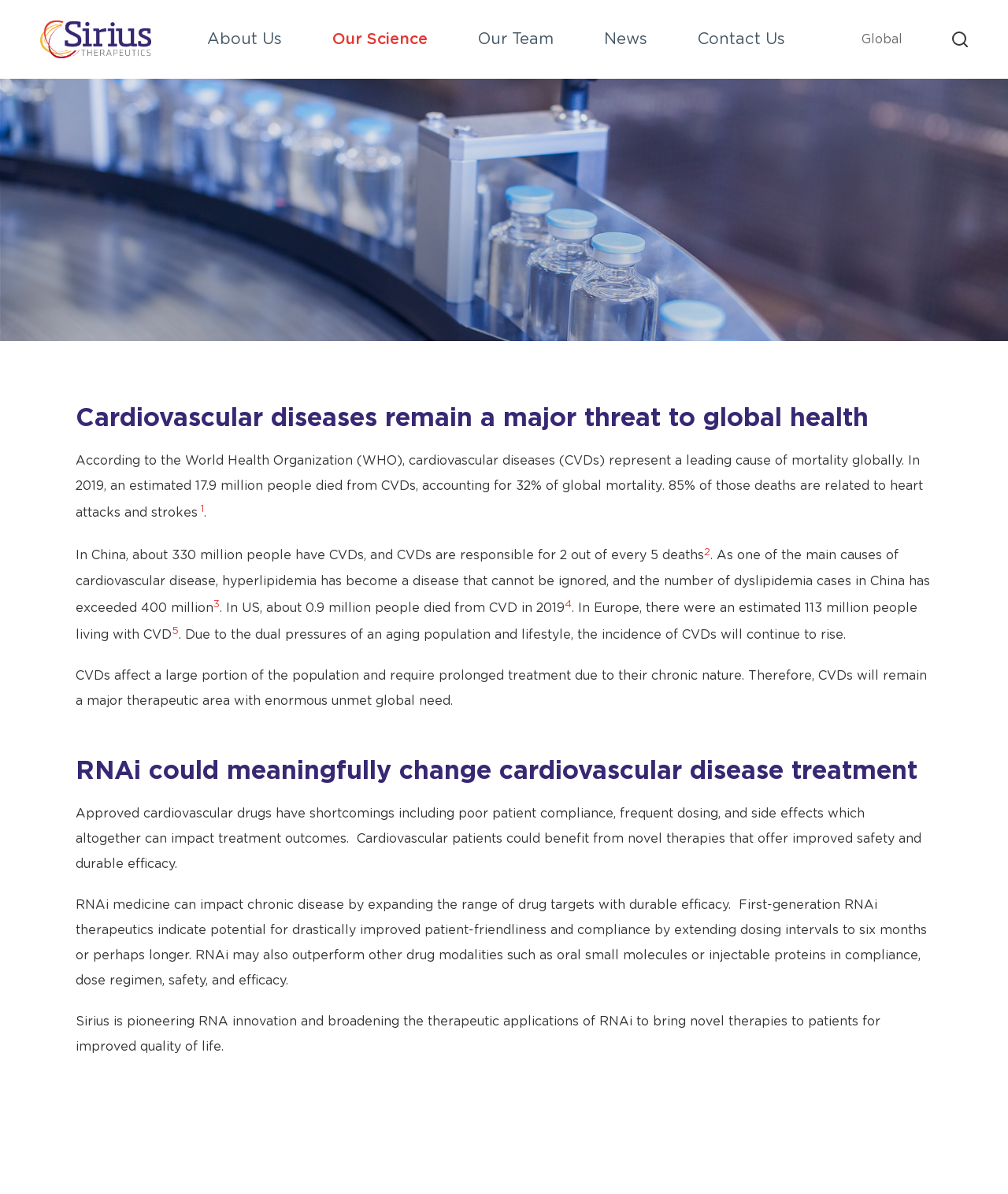Please respond in a single word or phrase: 
How many people died from CVD in the US in 2019?

0.9 million